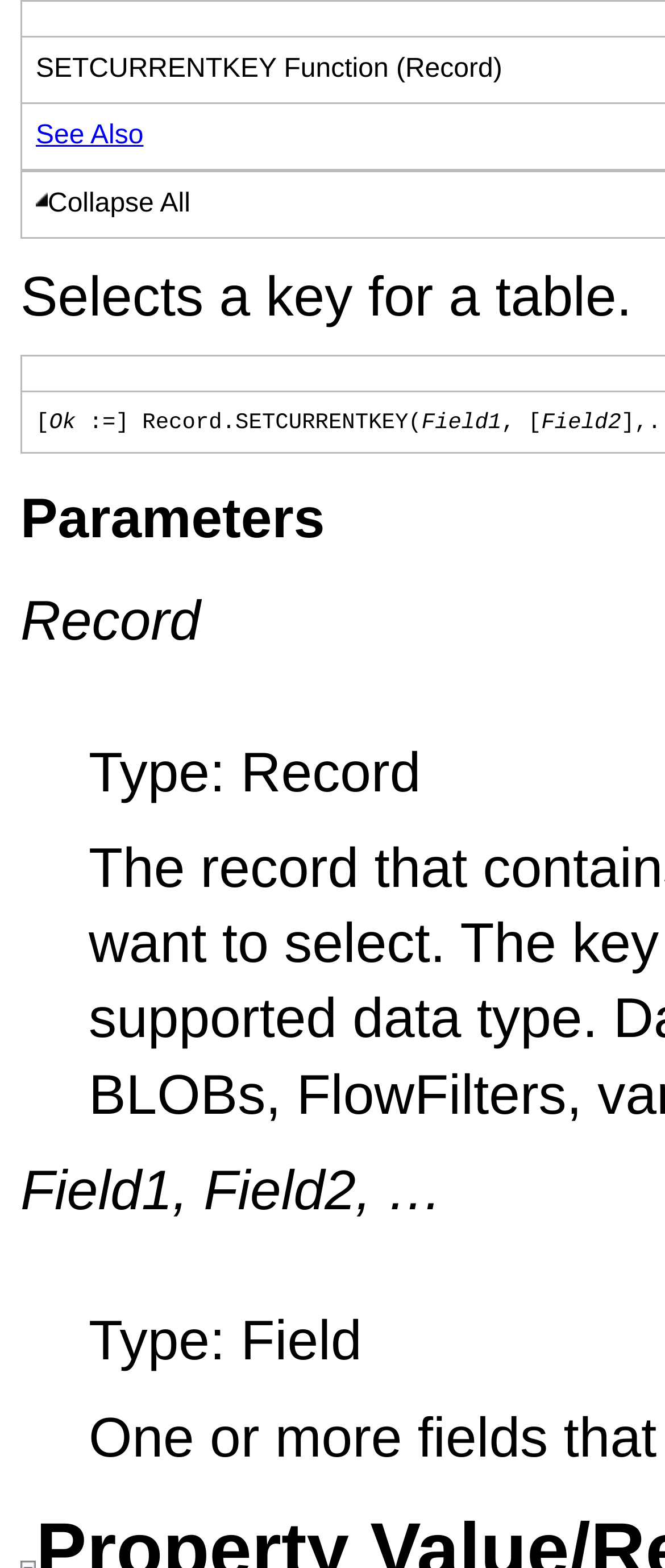What is the purpose of the SETCURRENTKEY function?
Please provide a comprehensive answer based on the contents of the image.

Based on the static text 'Selects a key for a table.' on the webpage, it can be inferred that the SETCURRENTKEY function is used to select a key for a table.